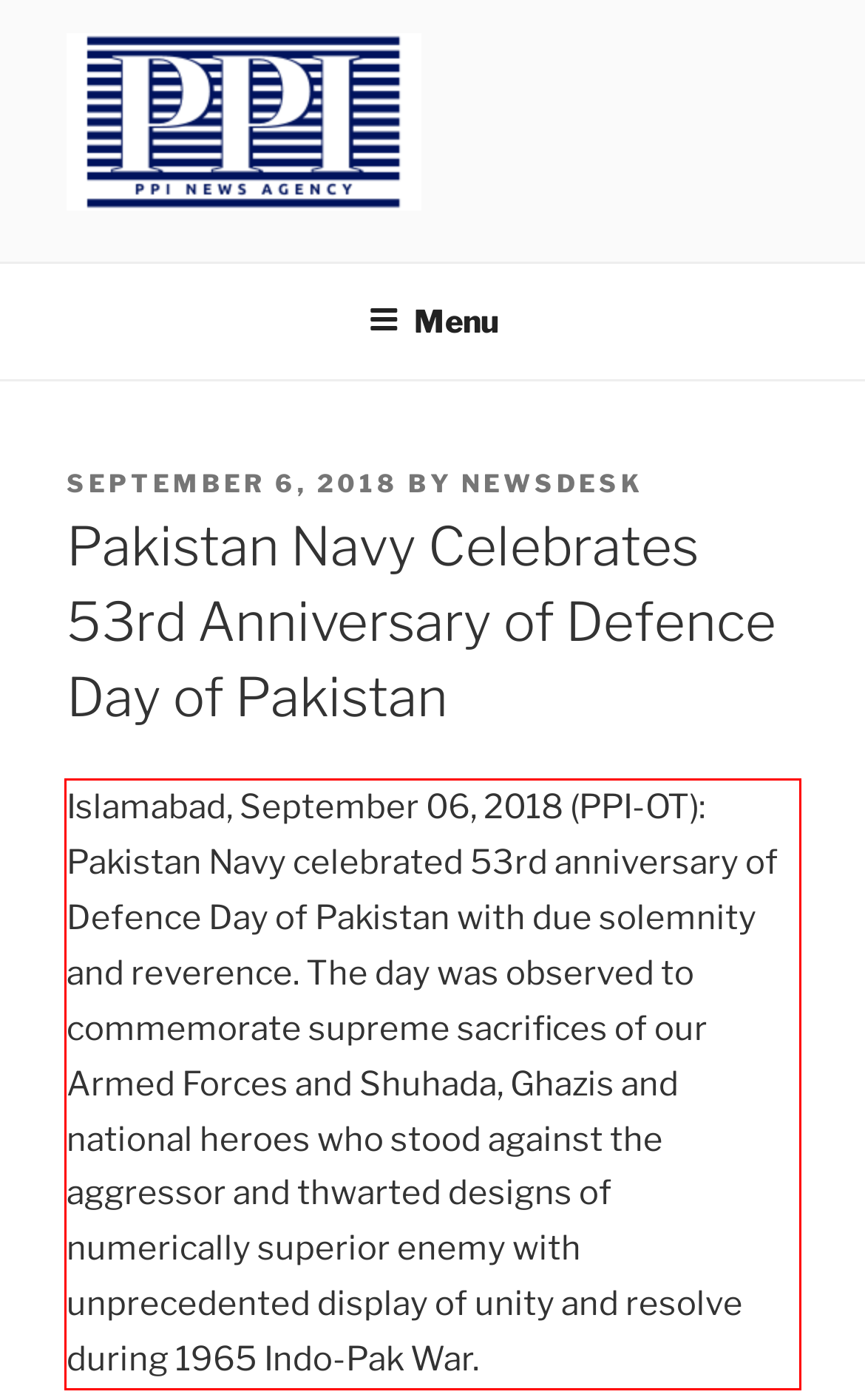You are provided with a screenshot of a webpage featuring a red rectangle bounding box. Extract the text content within this red bounding box using OCR.

Islamabad, September 06, 2018 (PPI-OT): Pakistan Navy celebrated 53rd anniversary of Defence Day of Pakistan with due solemnity and reverence. The day was observed to commemorate supreme sacrifices of our Armed Forces and Shuhada, Ghazis and national heroes who stood against the aggressor and thwarted designs of numerically superior enemy with unprecedented display of unity and resolve during 1965 Indo-Pak War.